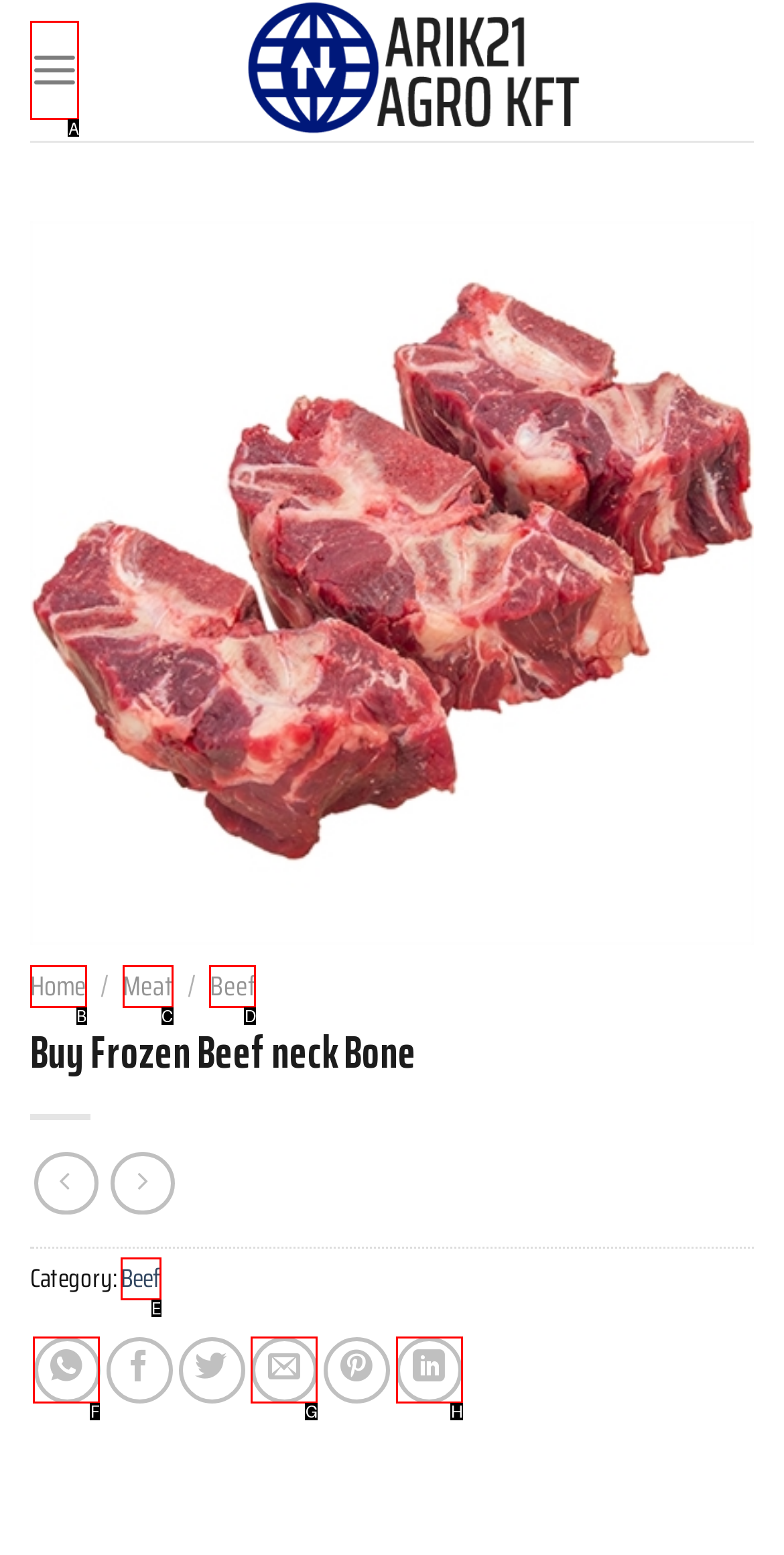Given the description: Meat
Identify the letter of the matching UI element from the options.

C